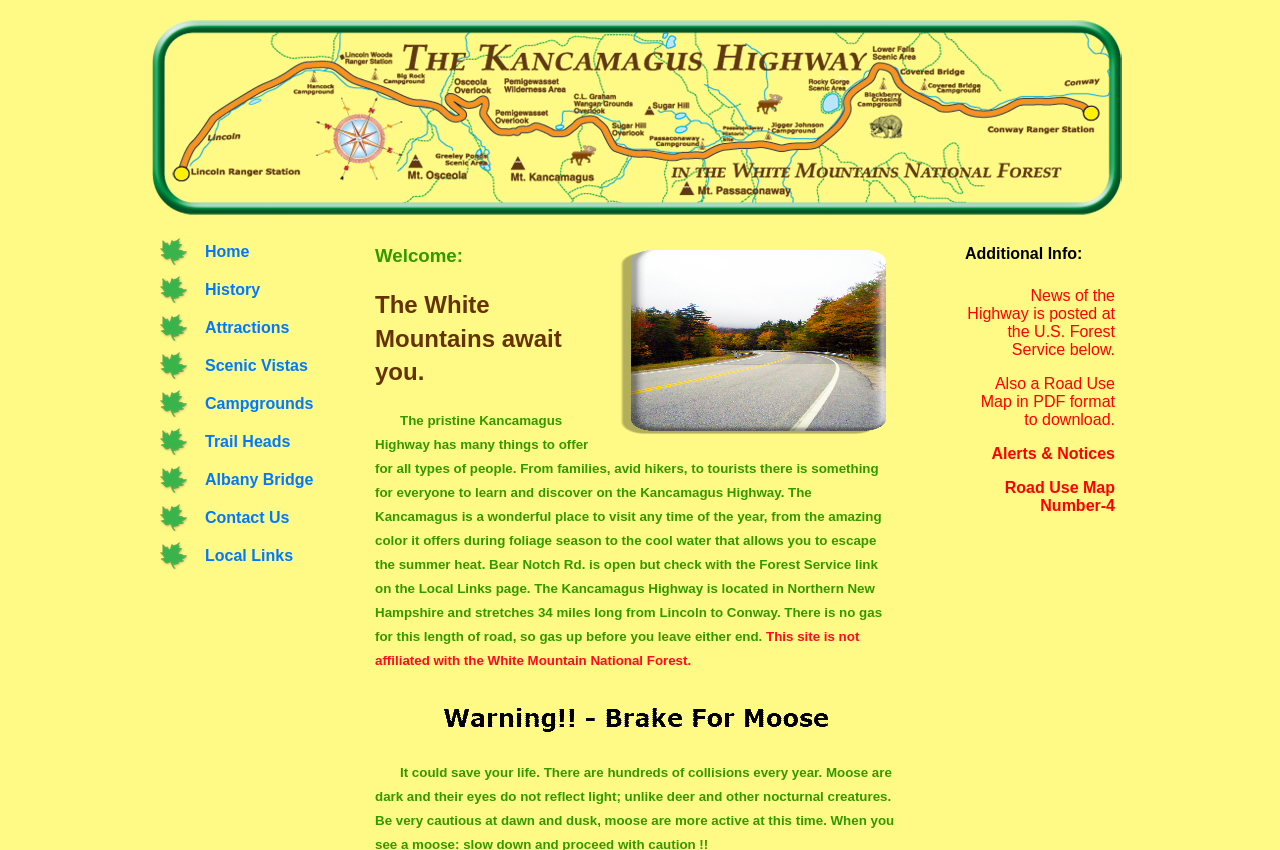Provide the bounding box coordinates for the UI element that is described as: "Attractions".

[0.117, 0.364, 0.281, 0.408]